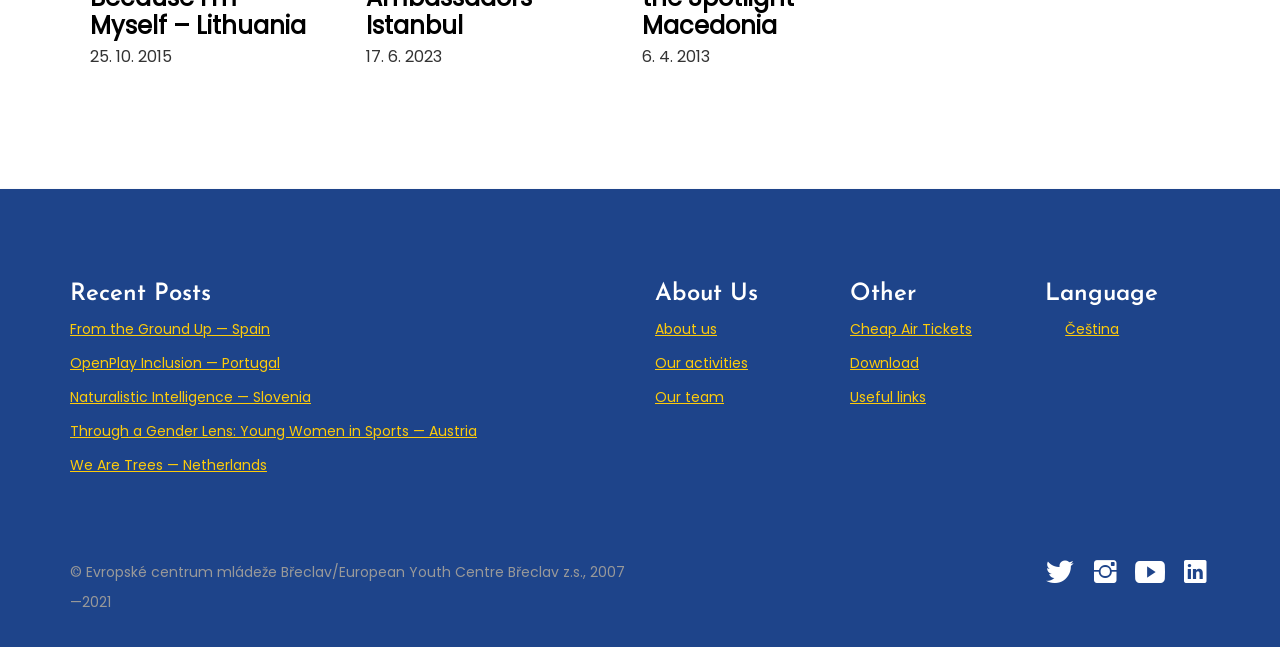Locate the bounding box coordinates of the segment that needs to be clicked to meet this instruction: "Check useful links".

[0.664, 0.598, 0.723, 0.629]